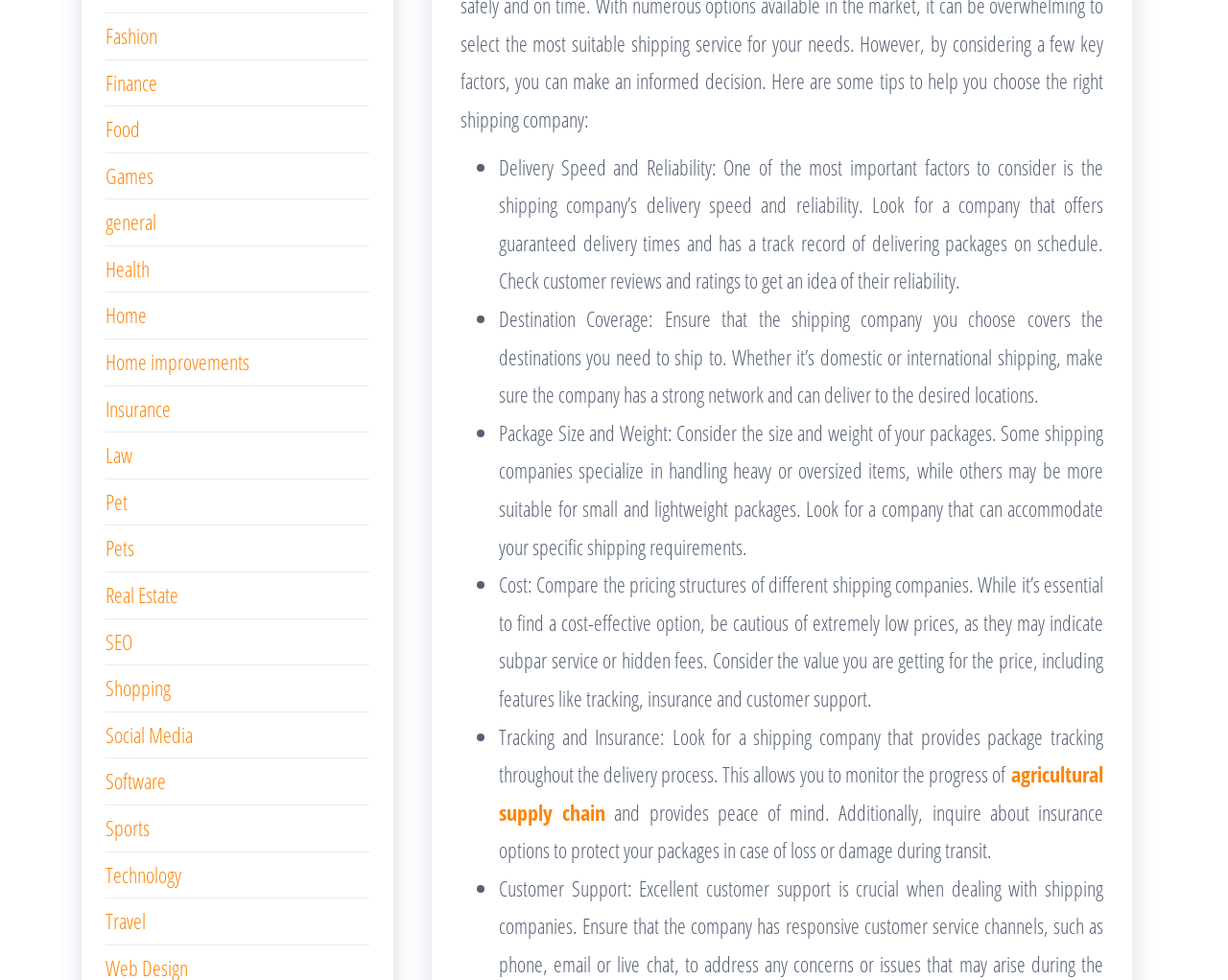Highlight the bounding box coordinates of the element that should be clicked to carry out the following instruction: "Click on 'Fashion'". The coordinates must be given as four float numbers ranging from 0 to 1, i.e., [left, top, right, bottom].

[0.086, 0.021, 0.128, 0.051]